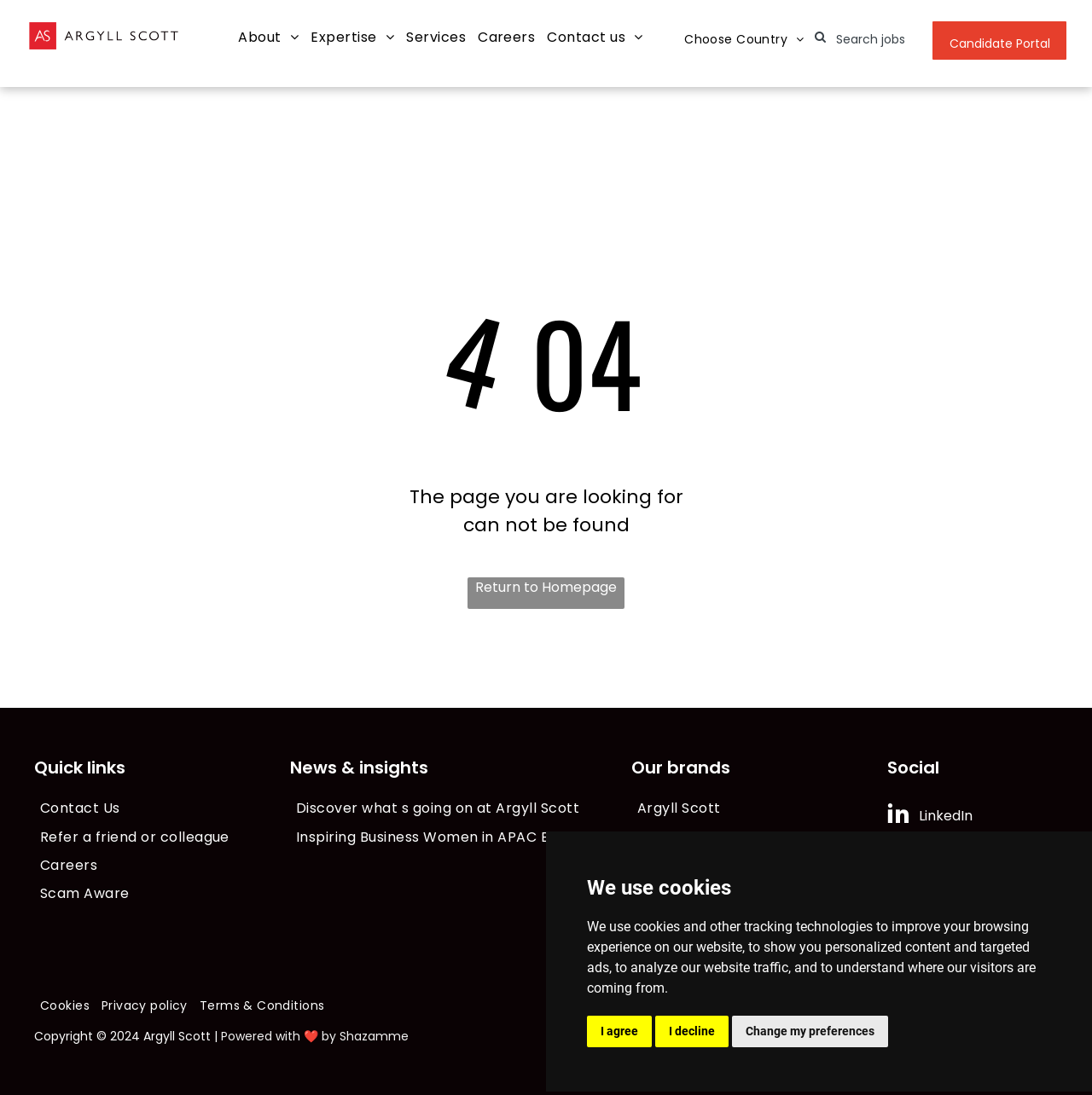From the element description Vietnam, predict the bounding box coordinates of the UI element. The coordinates must be specified in the format (top-left x, top-left y, bottom-right x, bottom-right y) and should be within the 0 to 1 range.

[0.655, 0.127, 0.742, 0.155]